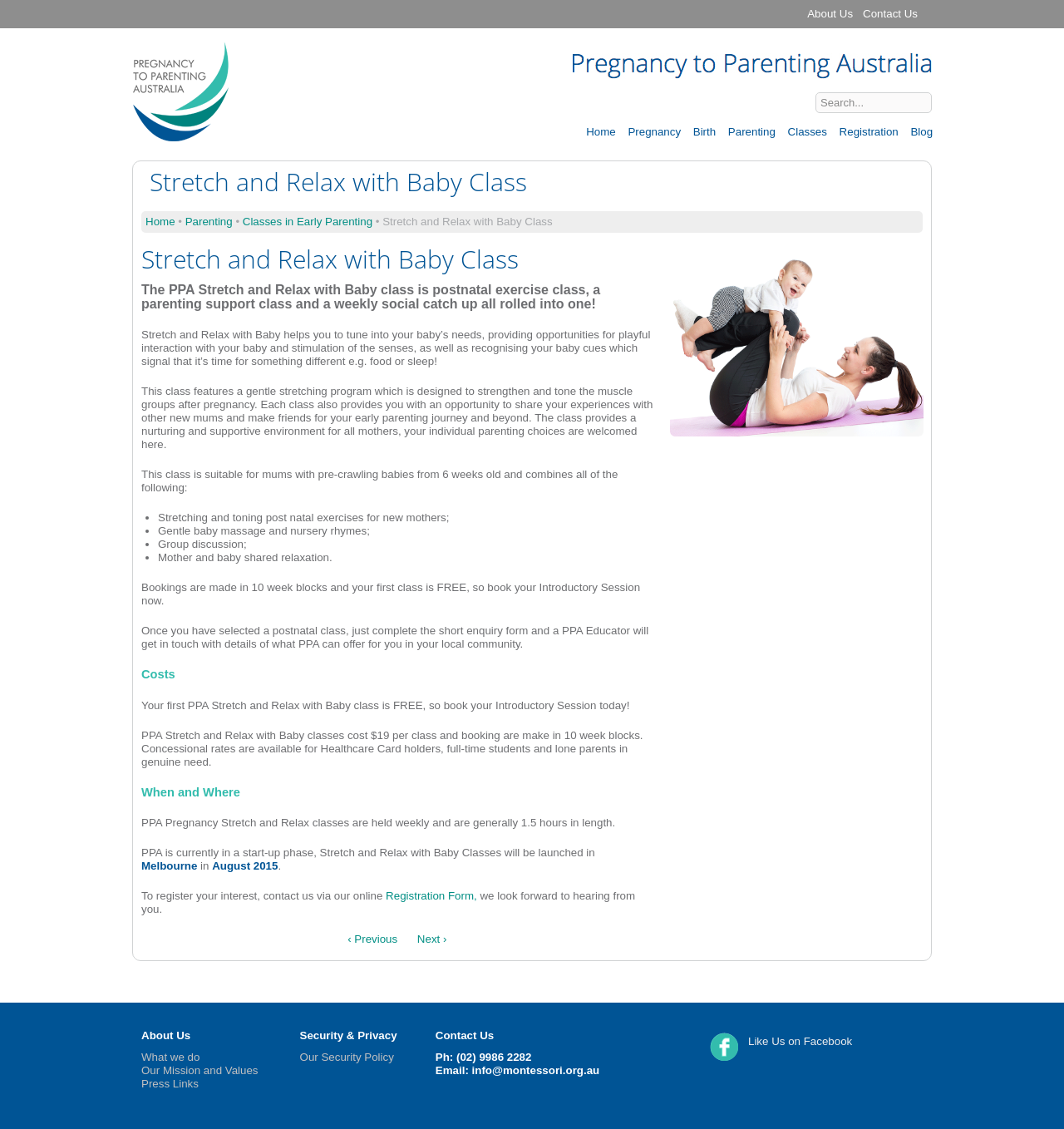Identify the bounding box coordinates of the clickable section necessary to follow the following instruction: "Read the blog". The coordinates should be presented as four float numbers from 0 to 1, i.e., [left, top, right, bottom].

[0.852, 0.104, 0.879, 0.129]